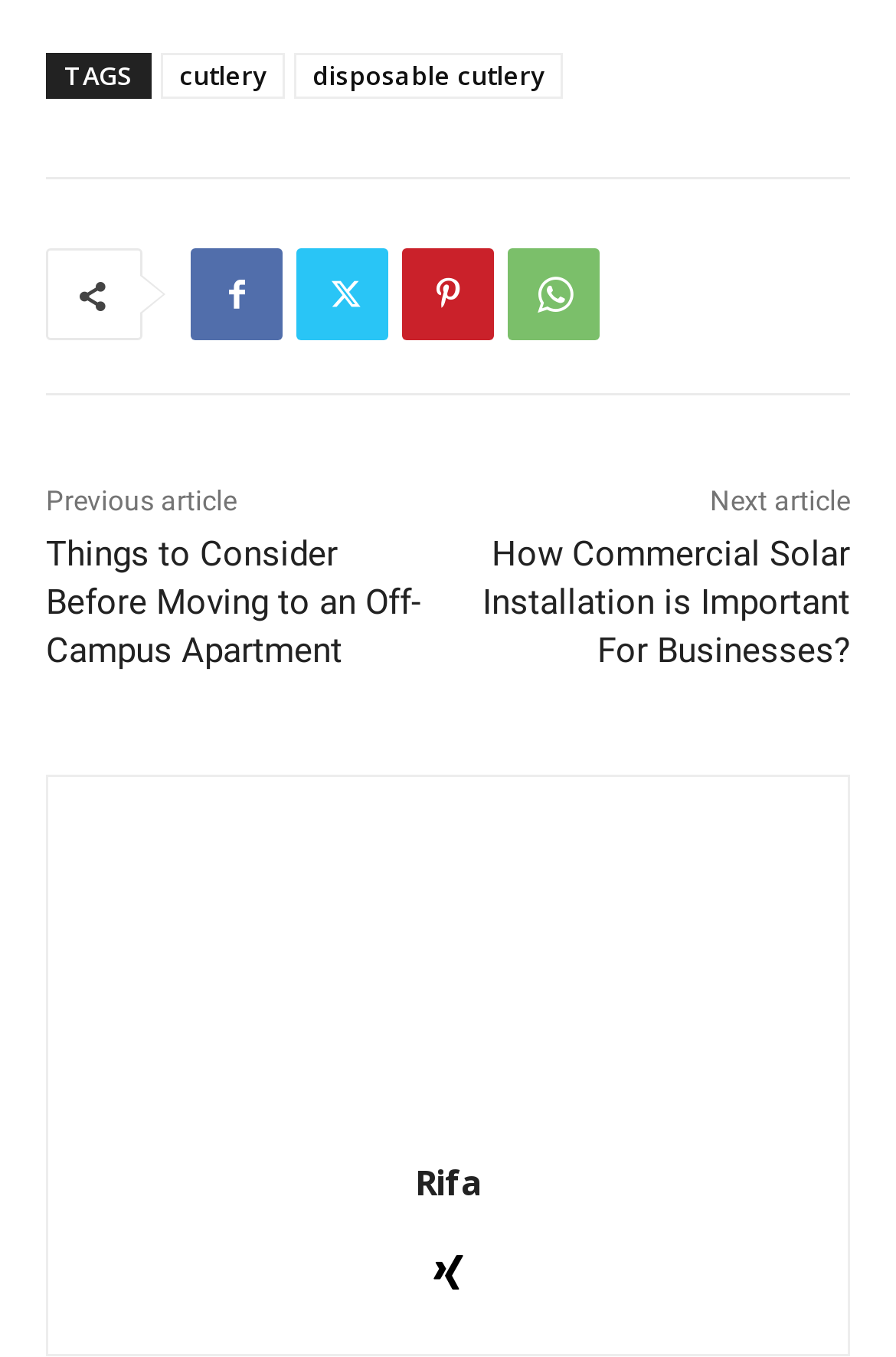Identify the bounding box coordinates of the region I need to click to complete this instruction: "view the 'Things to Consider Before Moving to an Off-Campus Apartment' article".

[0.051, 0.393, 0.469, 0.495]